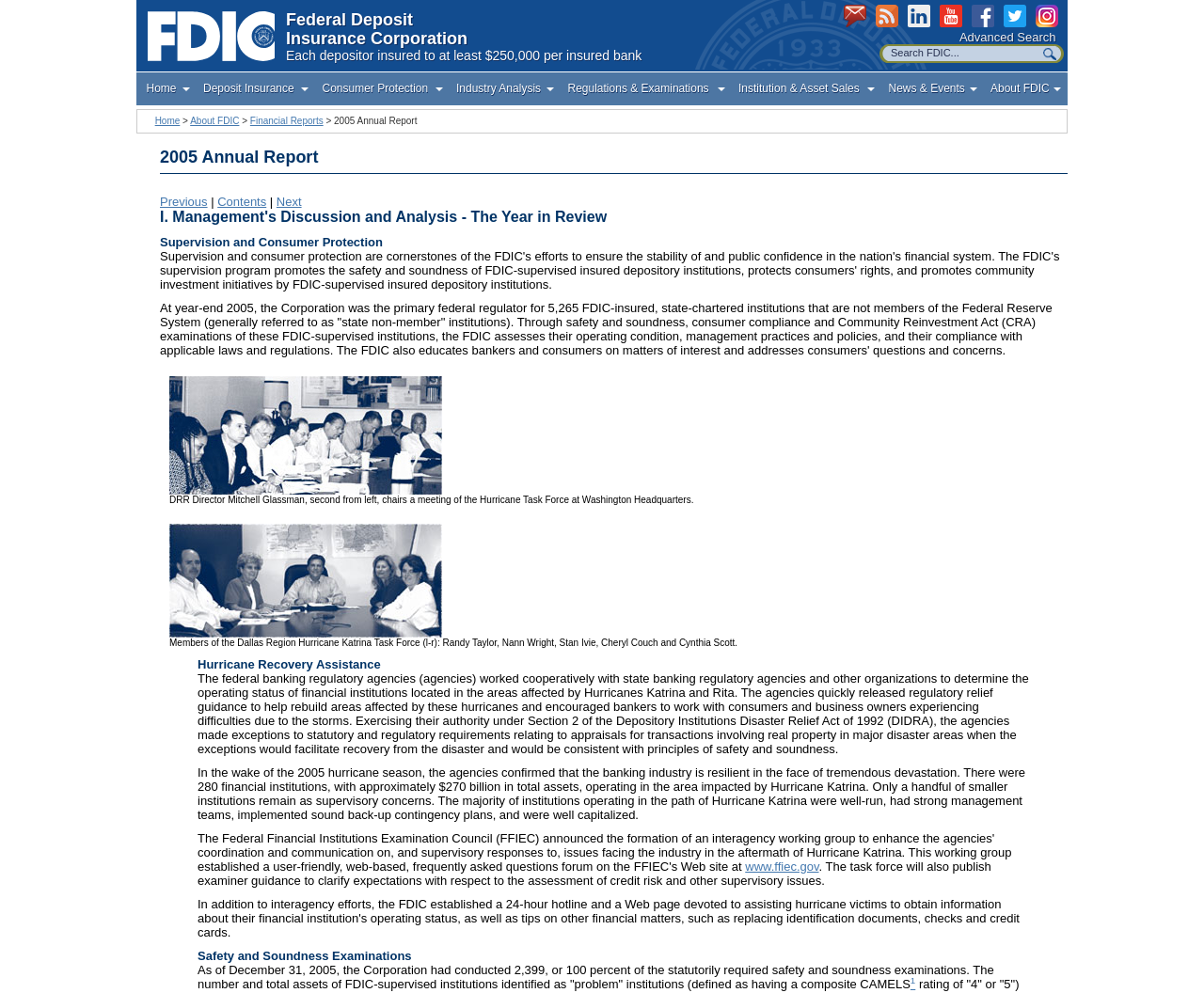Highlight the bounding box coordinates of the element that should be clicked to carry out the following instruction: "Click the 'Next' link". The coordinates must be given as four float numbers ranging from 0 to 1, i.e., [left, top, right, bottom].

[0.23, 0.196, 0.25, 0.21]